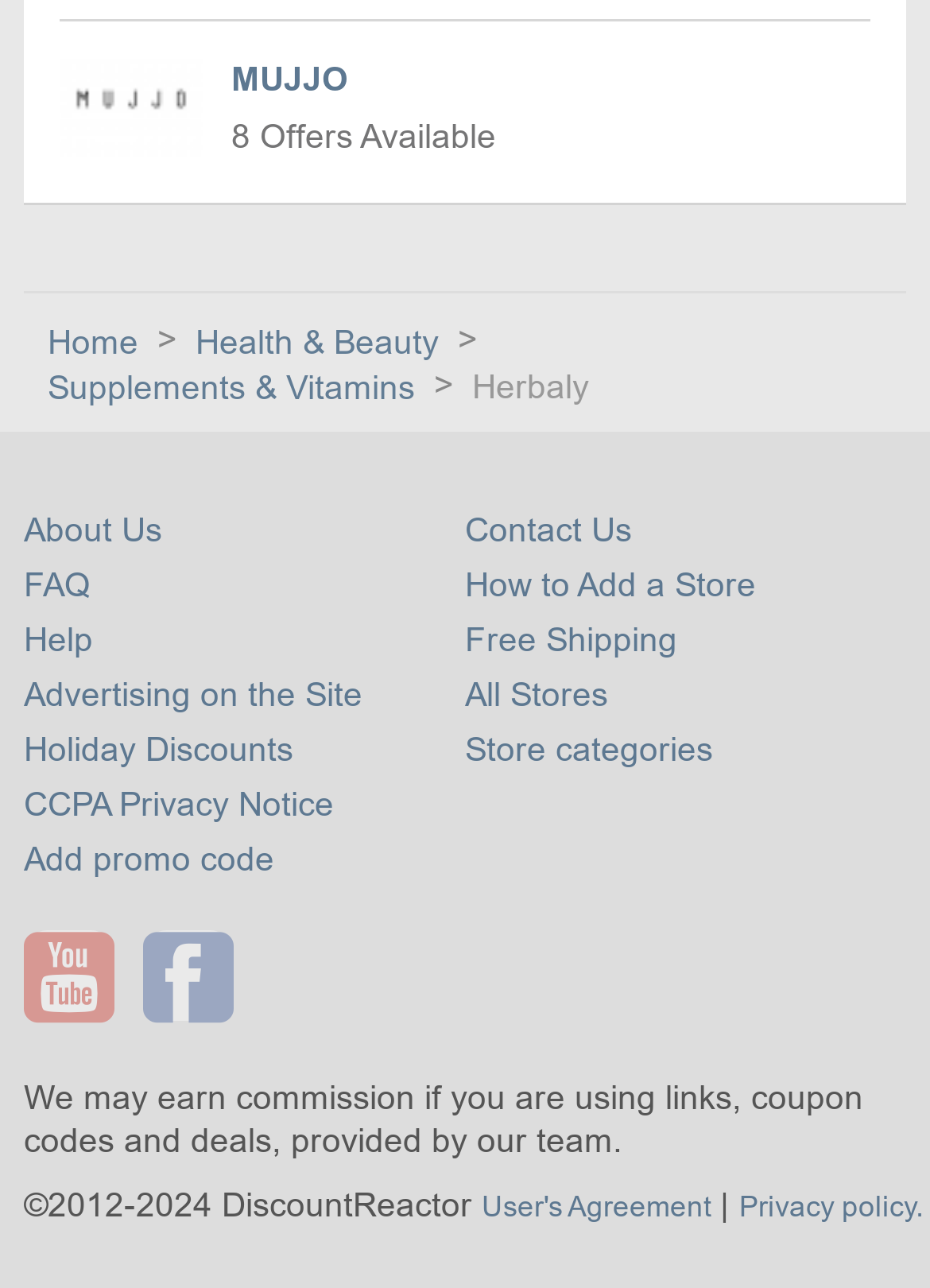Using the details in the image, give a detailed response to the question below:
What is the copyright year of the website?

The question can be answered by looking at the static text at the bottom of the webpage, which displays the copyright year of the website as 2012-2024.